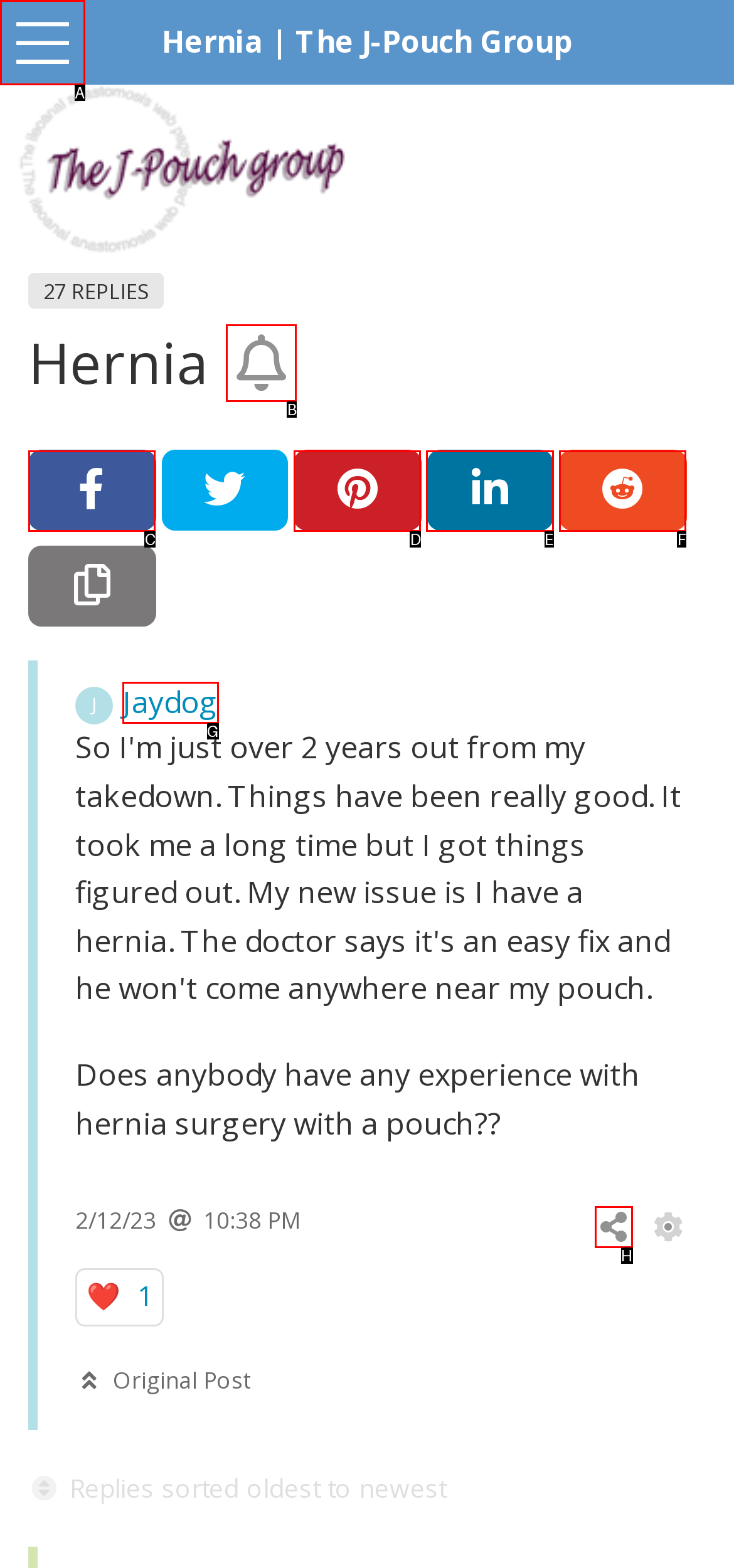Point out the option that needs to be clicked to fulfill the following instruction: Follow the topic
Answer with the letter of the appropriate choice from the listed options.

B